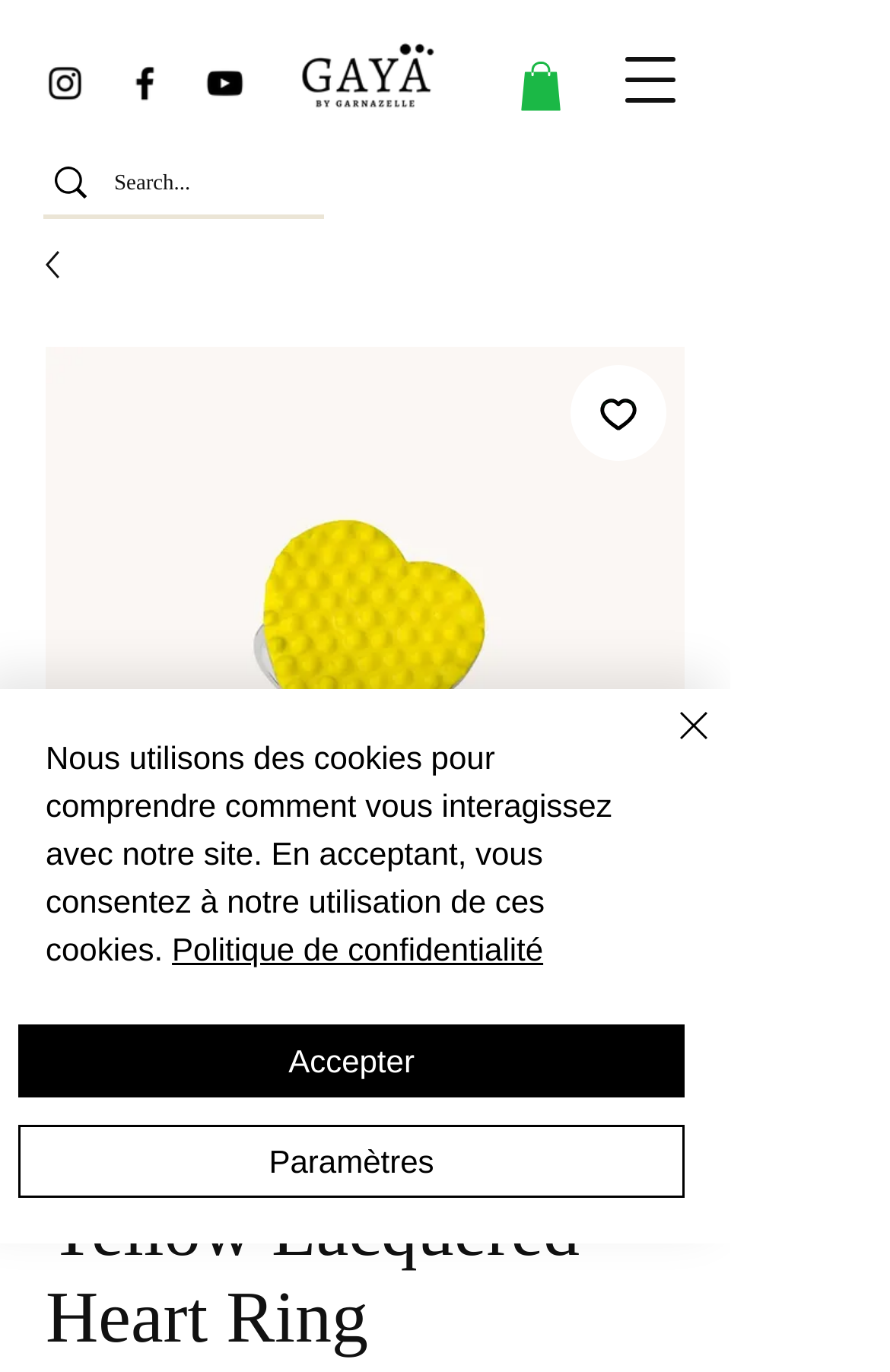Specify the bounding box coordinates of the element's region that should be clicked to achieve the following instruction: "View the product image". The bounding box coordinates consist of four float numbers between 0 and 1, in the format [left, top, right, bottom].

[0.051, 0.253, 0.769, 0.718]